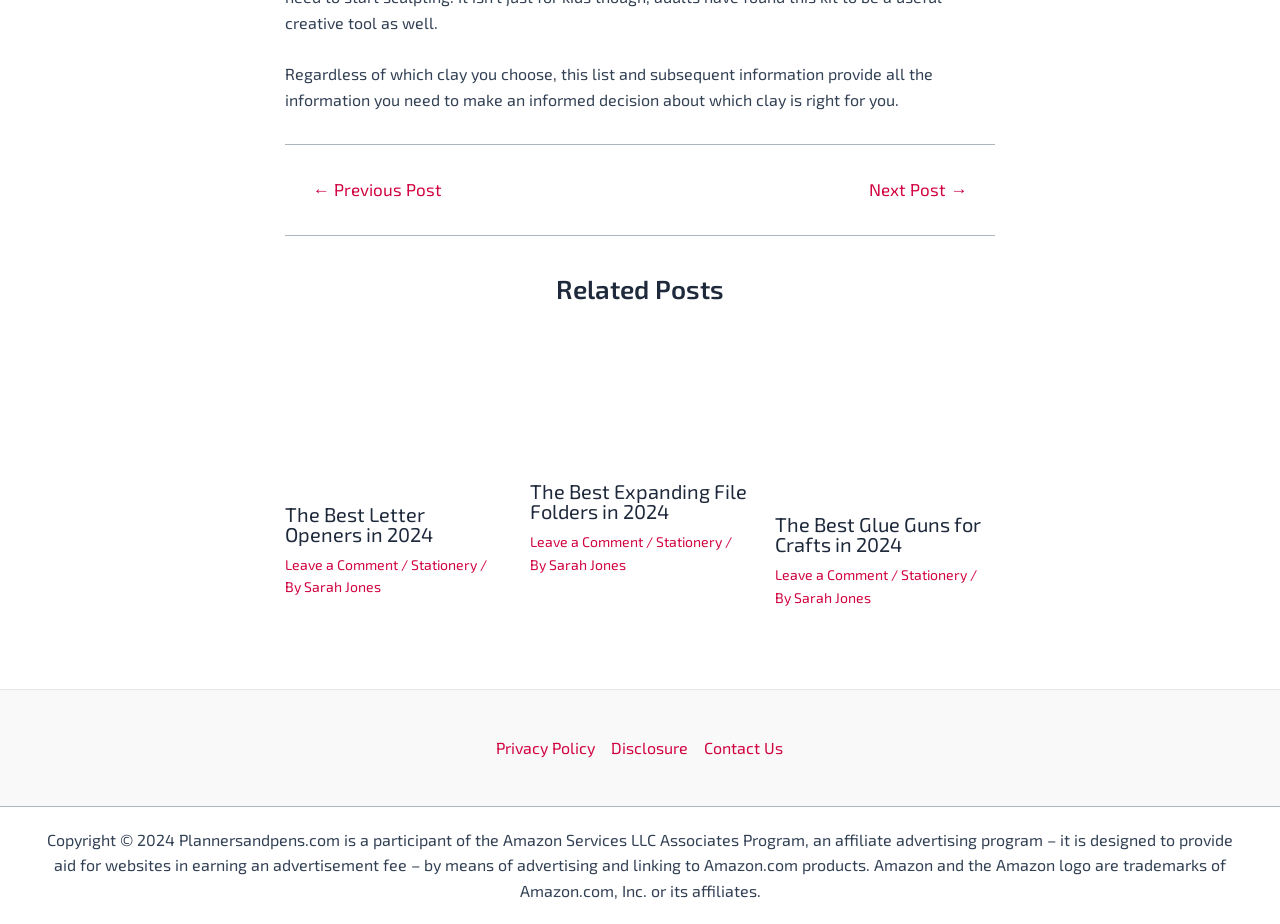What is the name of the author of the related posts?
Carefully analyze the image and provide a detailed answer to the question.

Each related post has a link 'Leave a Comment' followed by a static text '/ By' and then a link 'Sarah Jones', which suggests that Sarah Jones is the author of these related posts.